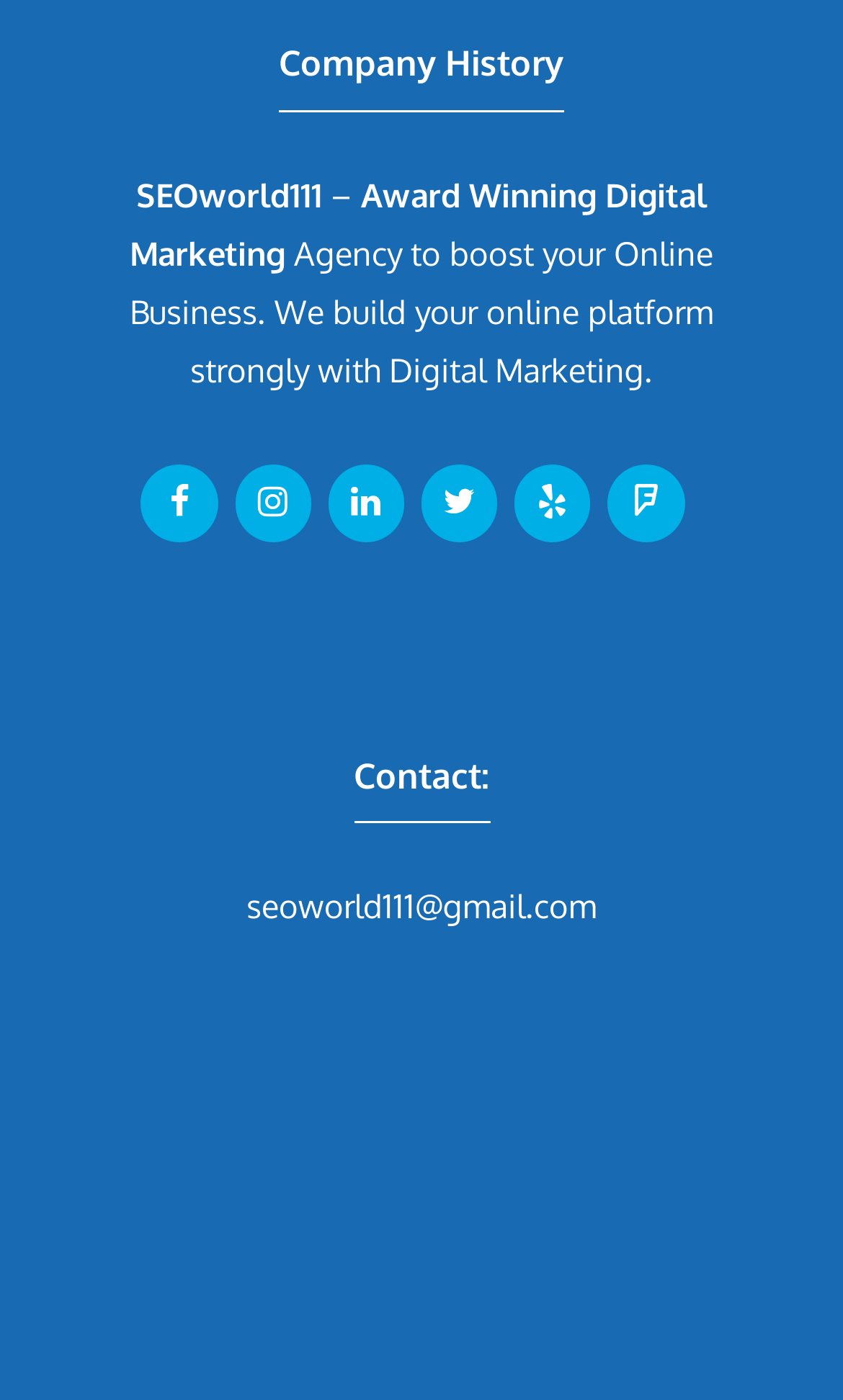What is the name of the company?
Using the details shown in the screenshot, provide a comprehensive answer to the question.

The company name can be found in the StaticText element with the text 'SEOworld111' located at the top of the page, which is likely to be the company's logo or branding.